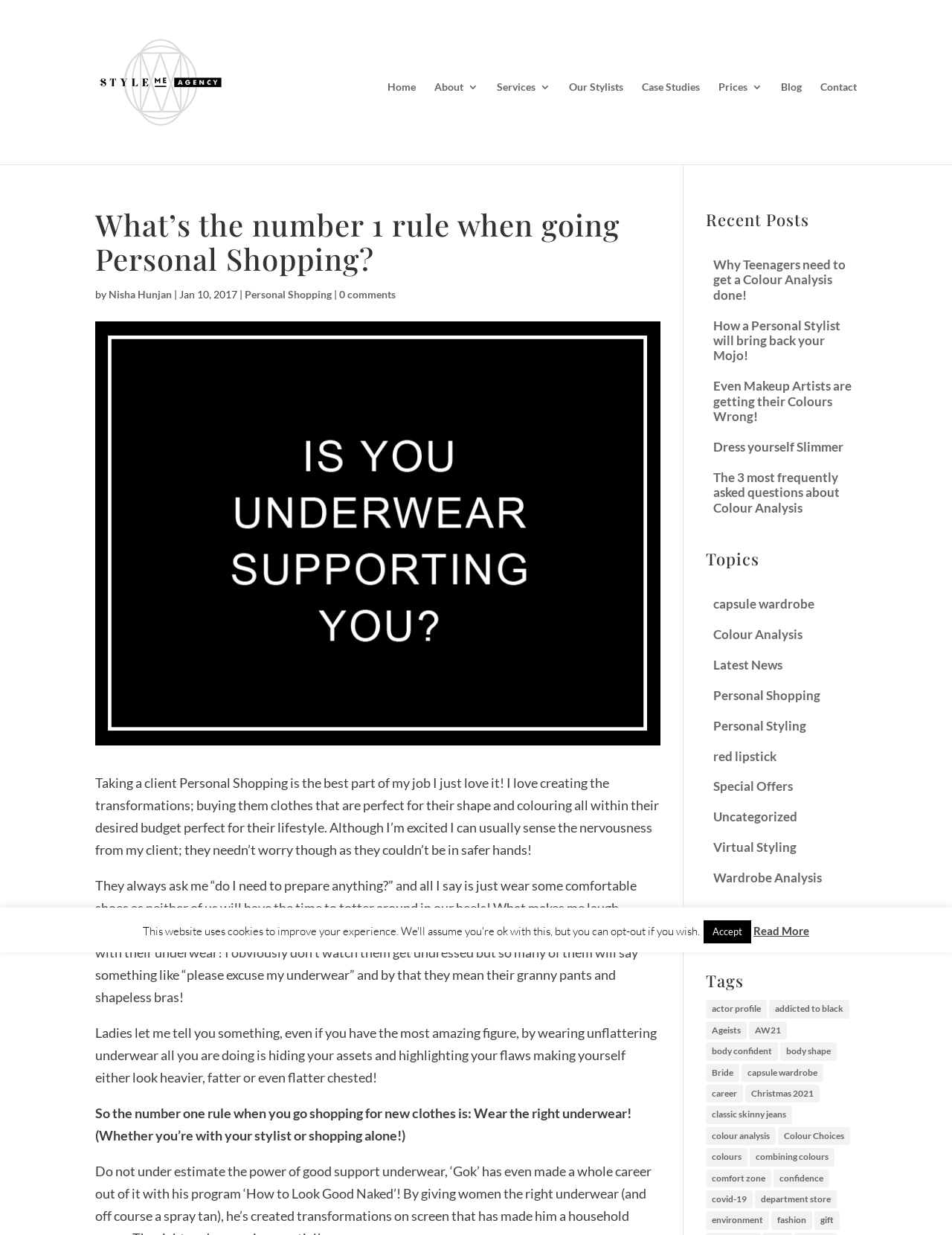Locate the headline of the webpage and generate its content.

What’s the number 1 rule when going Personal Shopping?